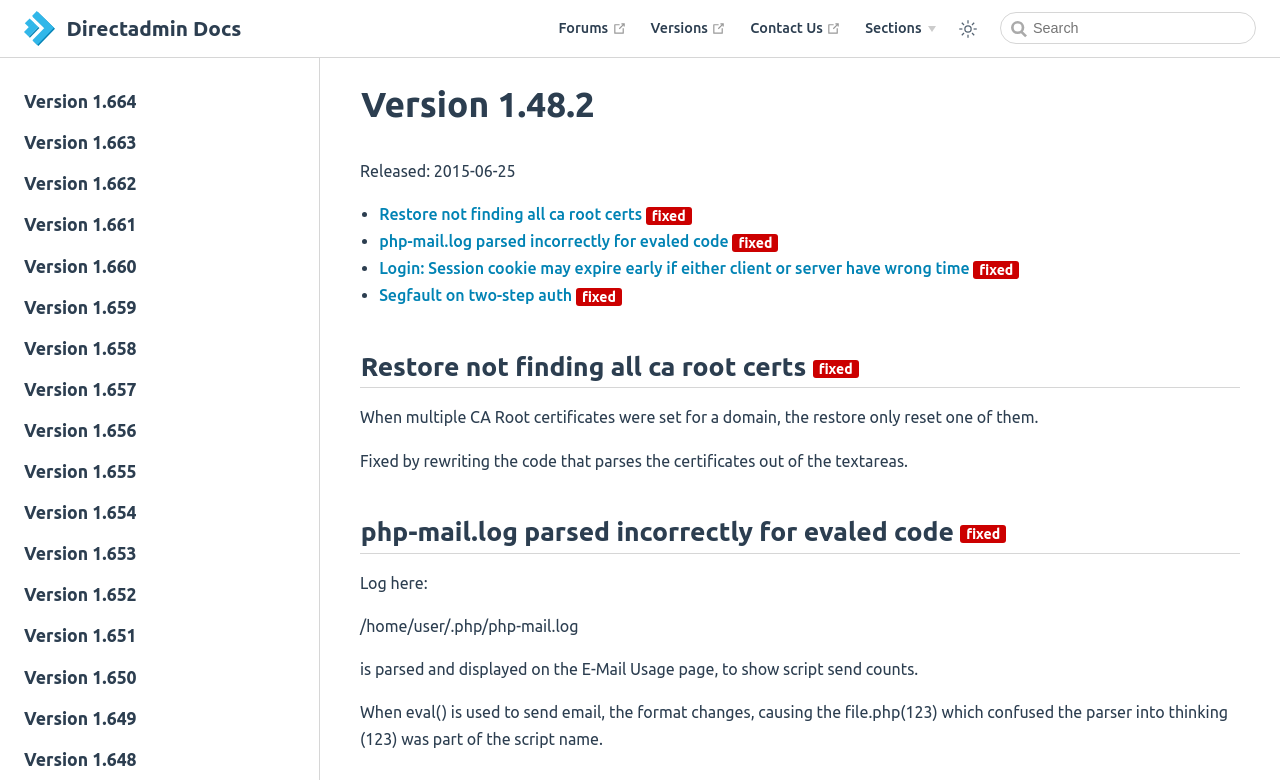Please identify the bounding box coordinates of the area I need to click to accomplish the following instruction: "View Version 1.664 documentation".

[0.0, 0.105, 0.249, 0.157]